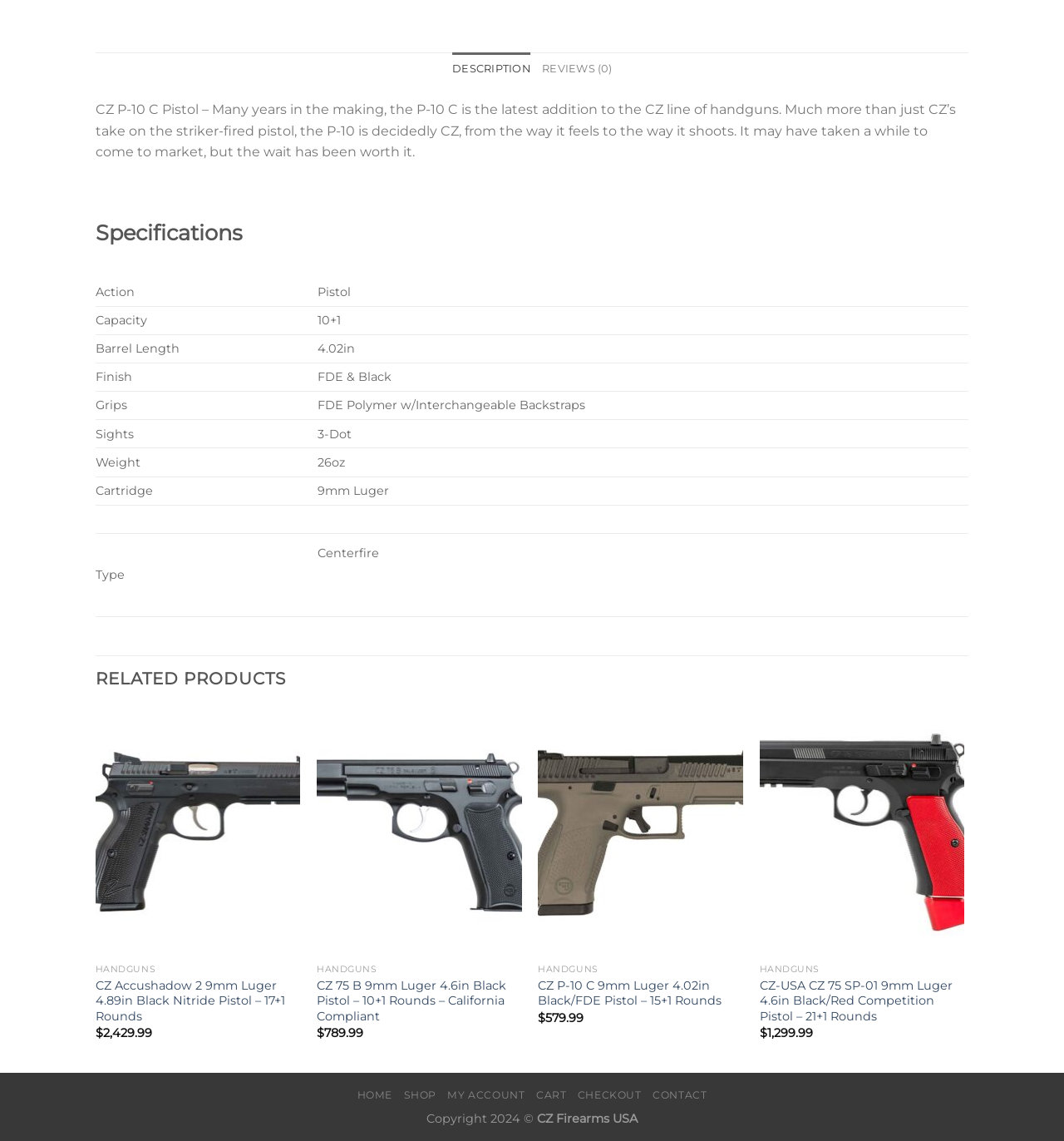Find the bounding box coordinates for the UI element that matches this description: "Checkout".

[0.543, 0.954, 0.603, 0.965]